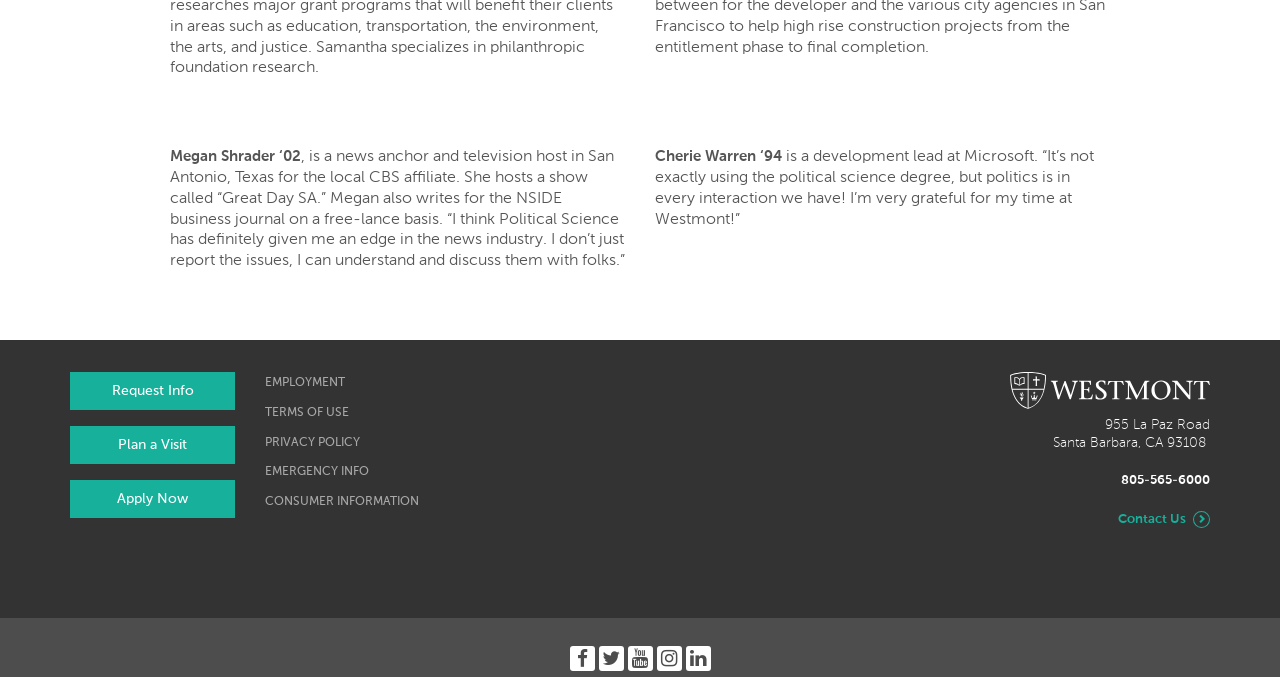Please identify the bounding box coordinates of the element's region that needs to be clicked to fulfill the following instruction: "Read the article about advice for tenants and landlords". The bounding box coordinates should consist of four float numbers between 0 and 1, i.e., [left, top, right, bottom].

None